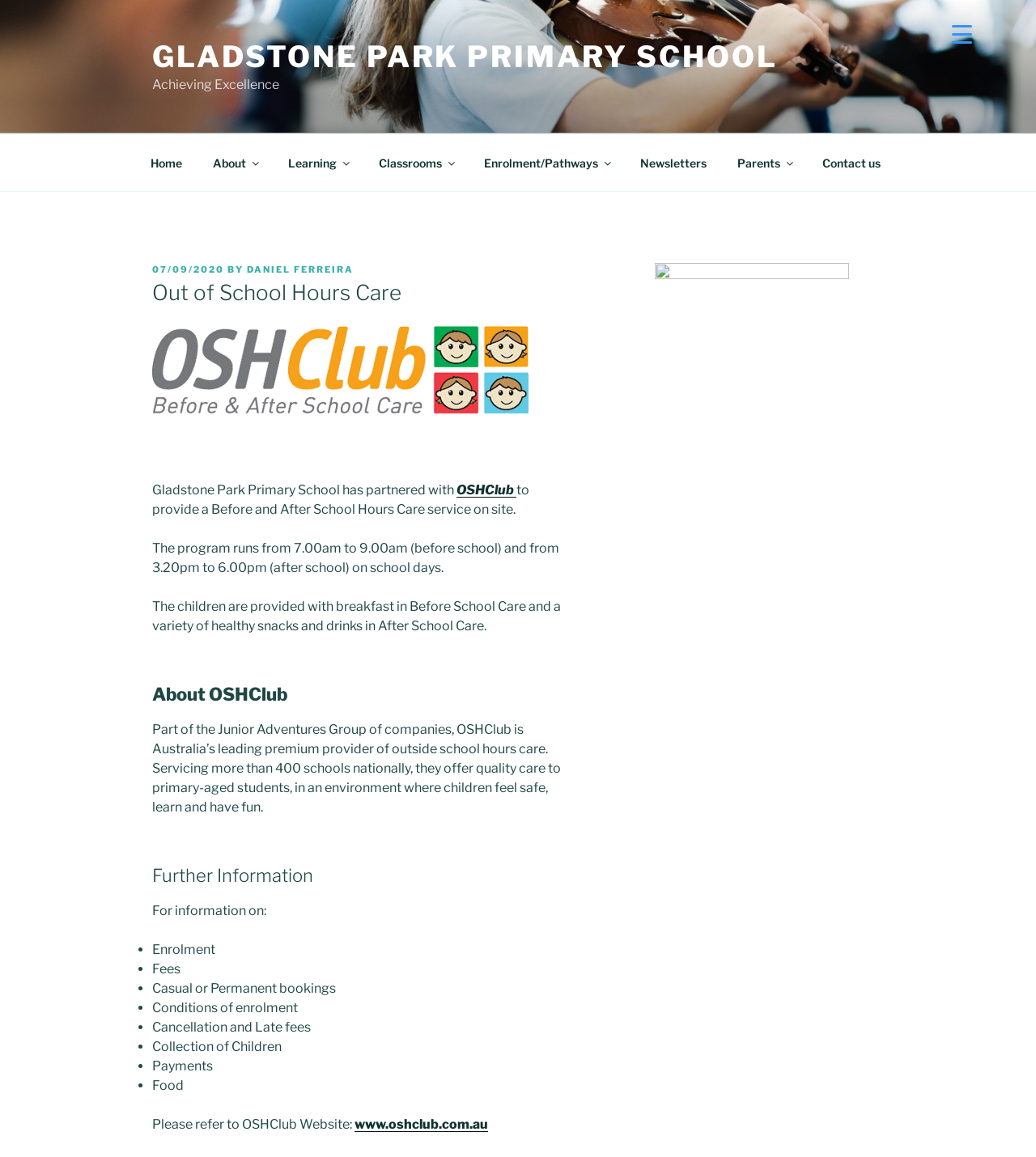Please predict the bounding box coordinates (top-left x, top-left y, bottom-right x, bottom-right y) for the UI element in the screenshot that fits the description: Home

[0.131, 0.123, 0.189, 0.158]